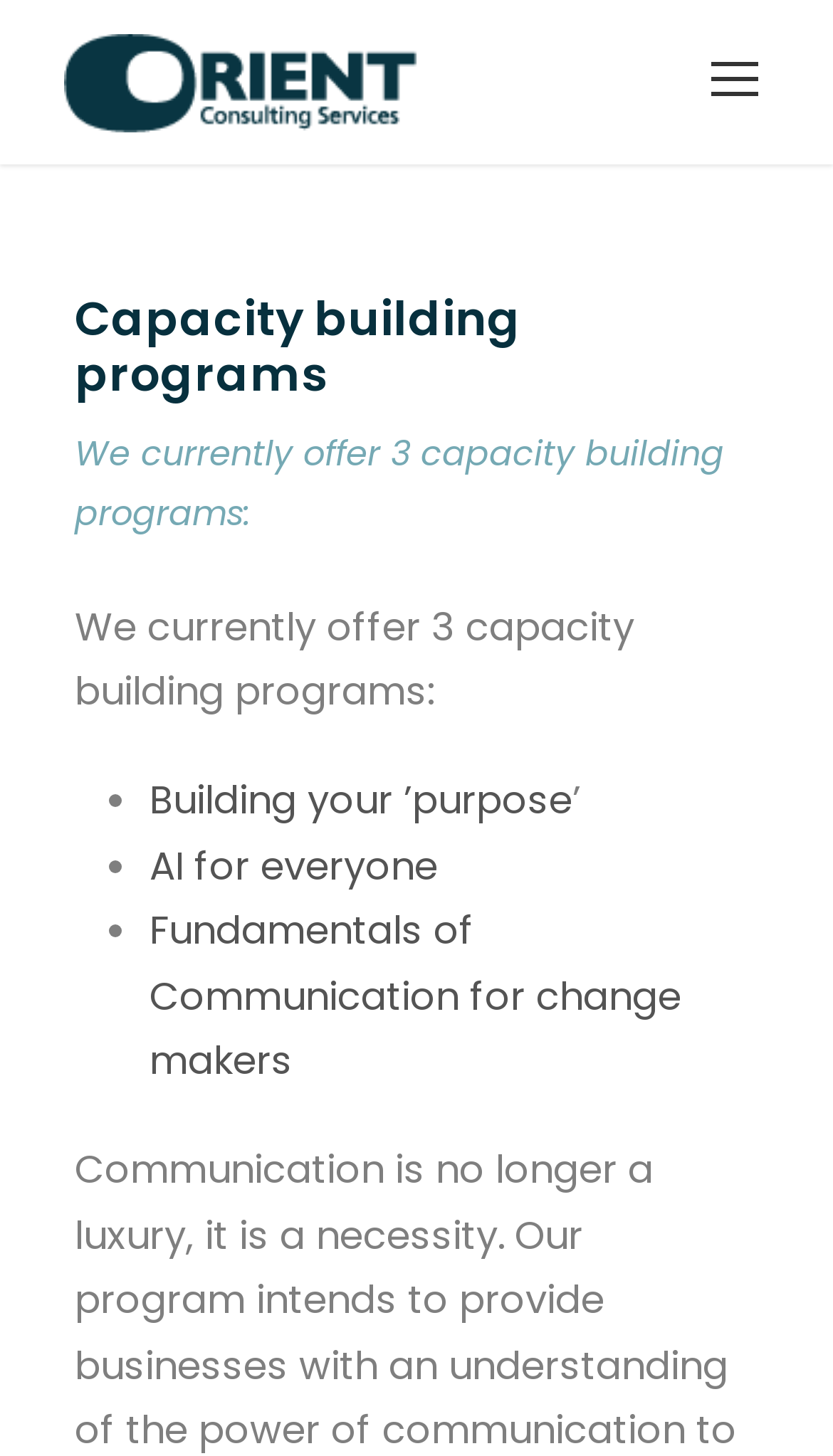What is the icon at the bottom right corner of the webpage?
Use the image to answer the question with a single word or phrase.

uf106